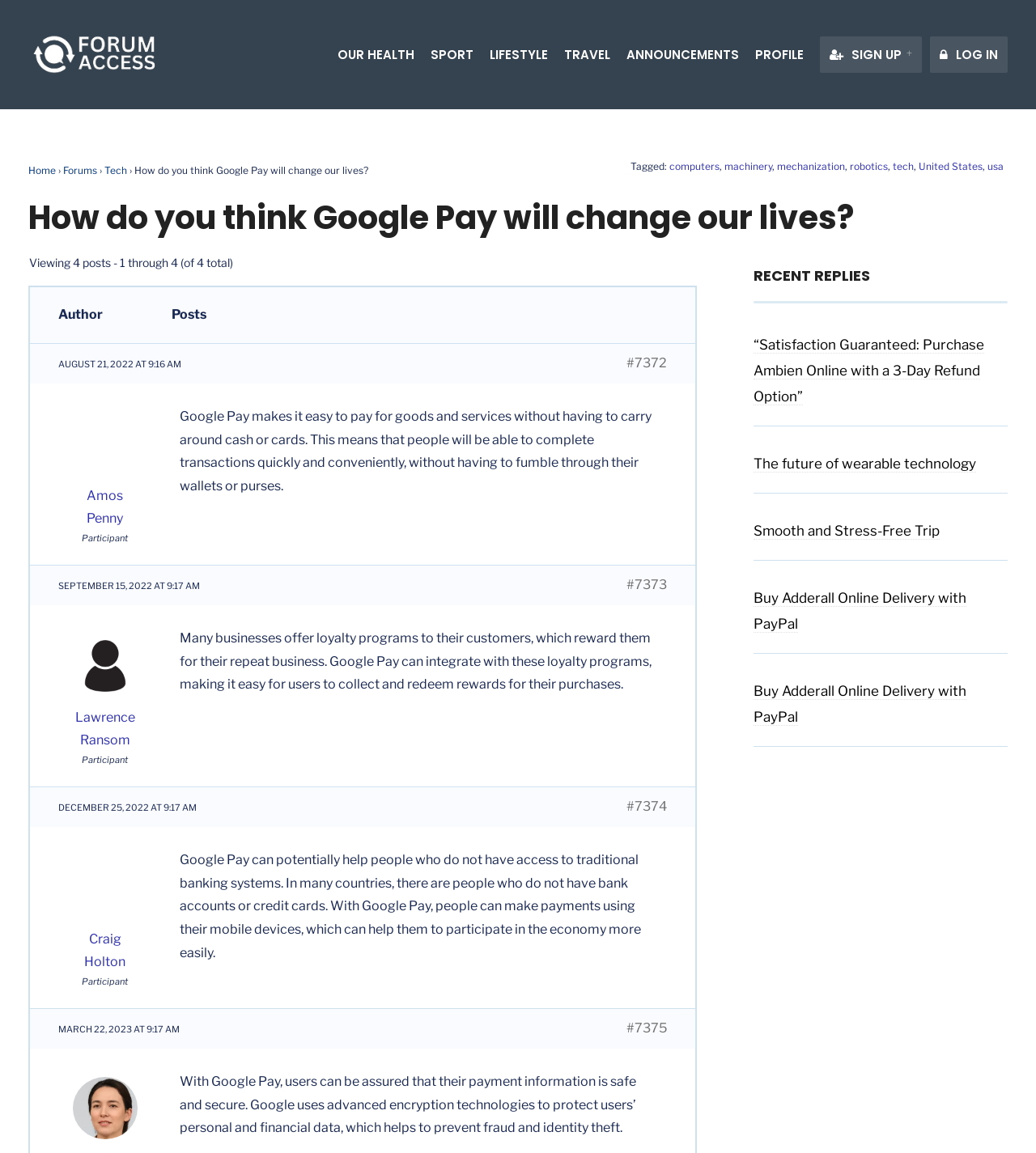Please respond to the question with a concise word or phrase:
What is the benefit of Google Pay for people without traditional banking systems?

Participate in the economy more easily